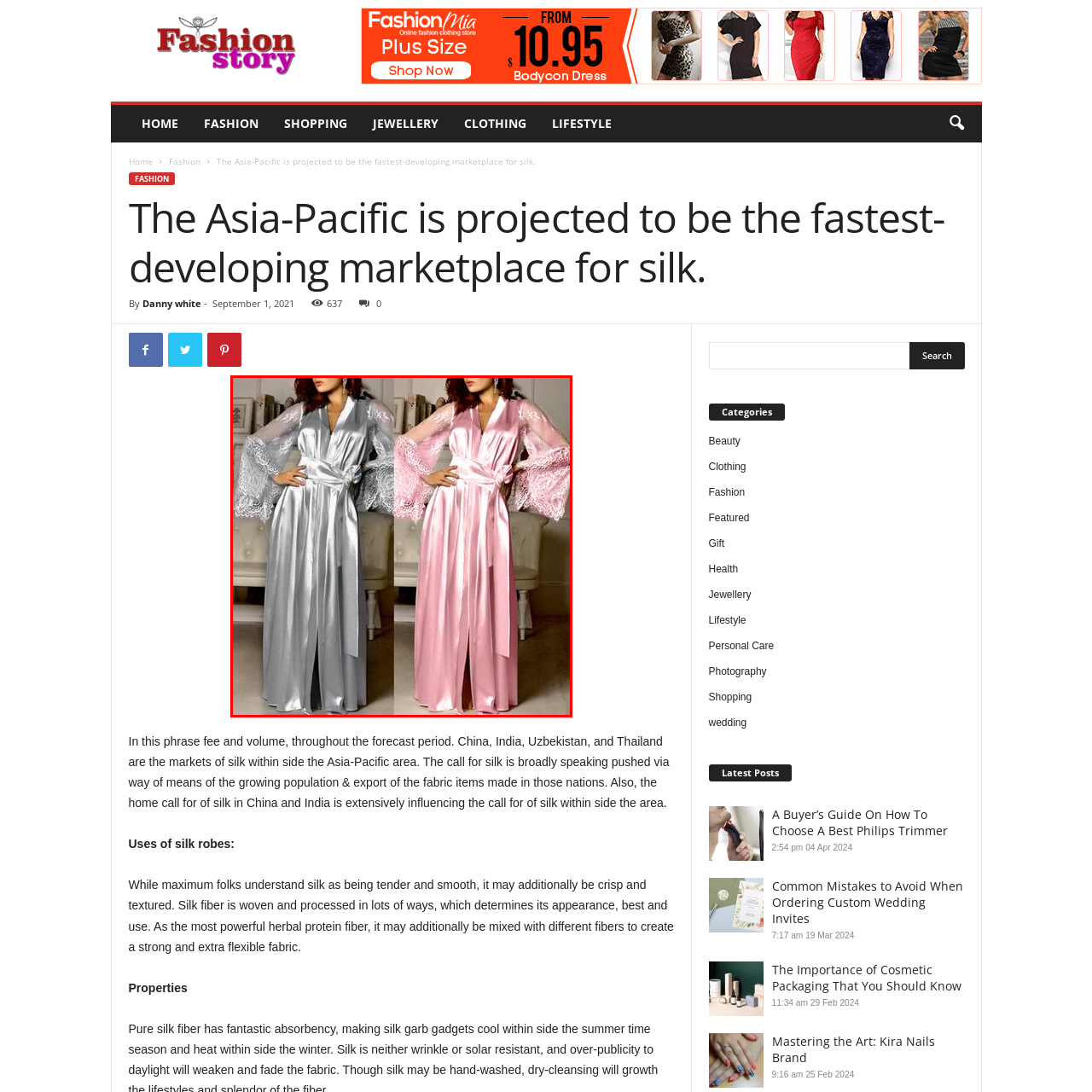What design element do both robes feature?
View the image contained within the red box and provide a one-word or short-phrase answer to the question.

Lace sleeves